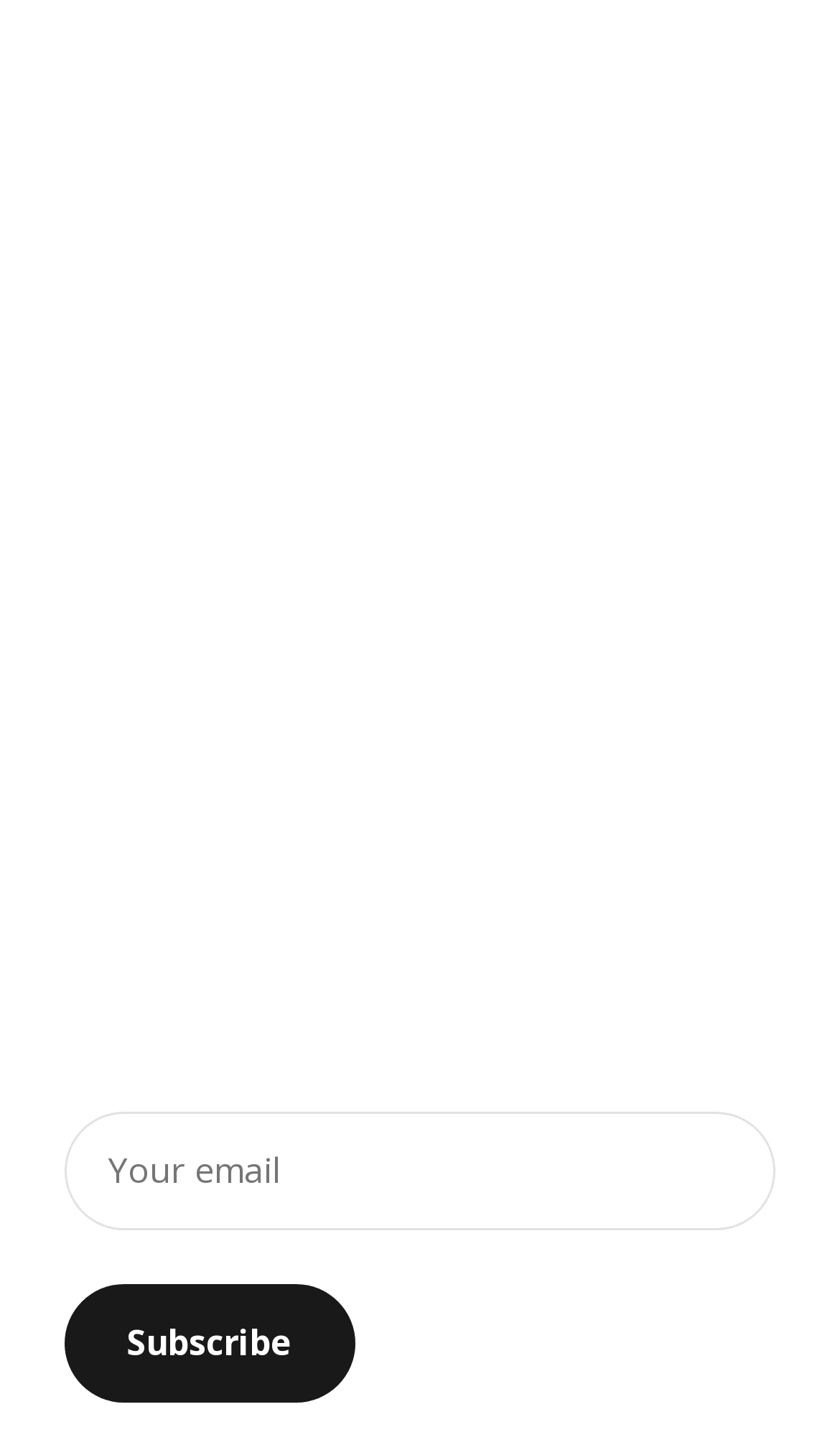Examine the image carefully and respond to the question with a detailed answer: 
What is the text above the links section?

I found the text by looking at the static text element above the links section, which has the text 'In this instance, it’s okay to be a follower.'